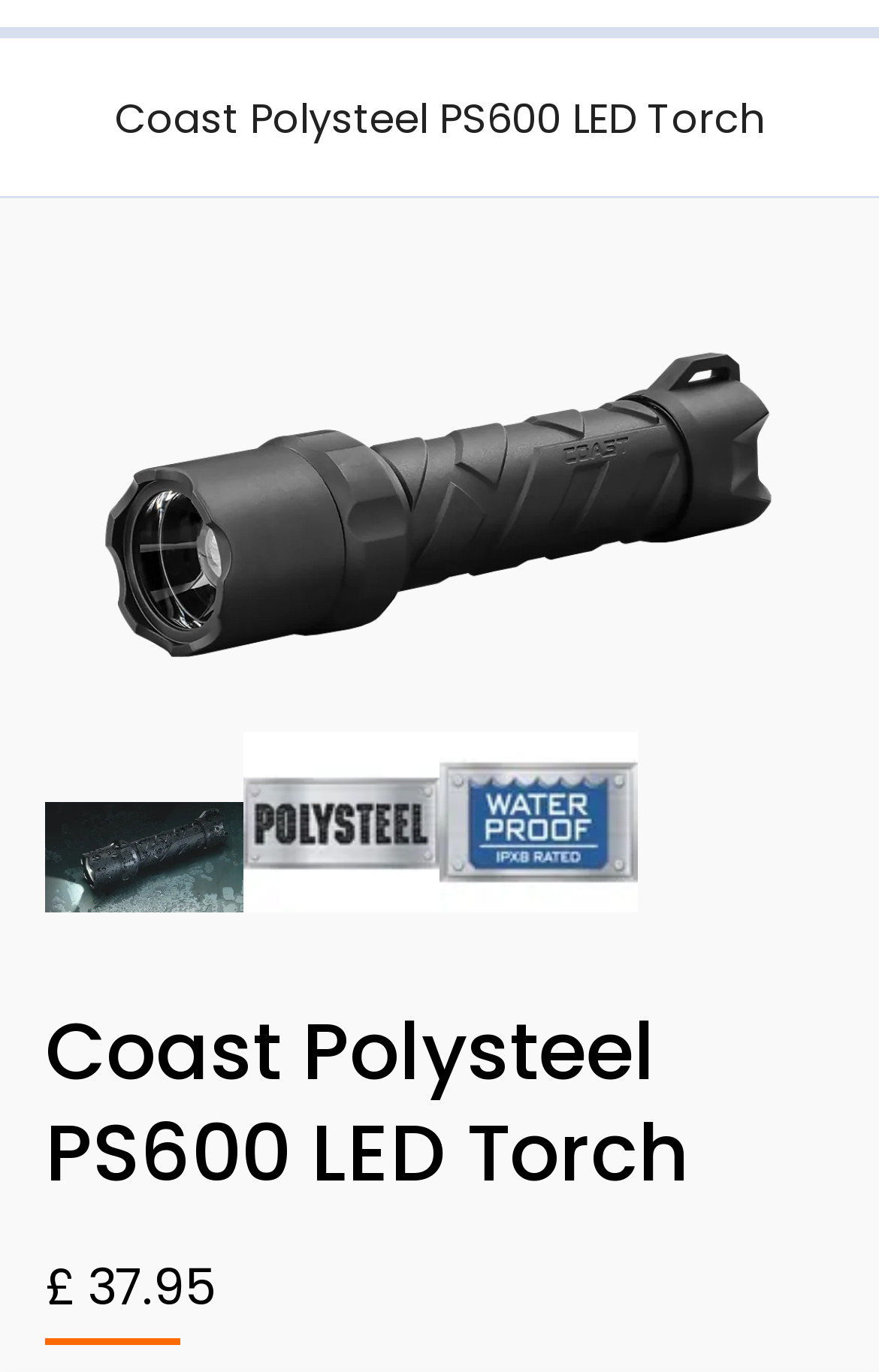Explain the webpage's layout and main content in detail.

The webpage is about the Coast Polysteel PS600 LED Torch, a powerful torch suitable for marine use. At the top, there is a heading that displays the product name. Below the heading, there are four links, each containing an image, arranged horizontally across the page. These images are likely product images or thumbnails.

Below the images, there is another heading that repeats the product name. Underneath this heading, there is a price section, which displays the price of the torch, £37.95, preceded by a pound sign. The price section is located near the bottom of the page.